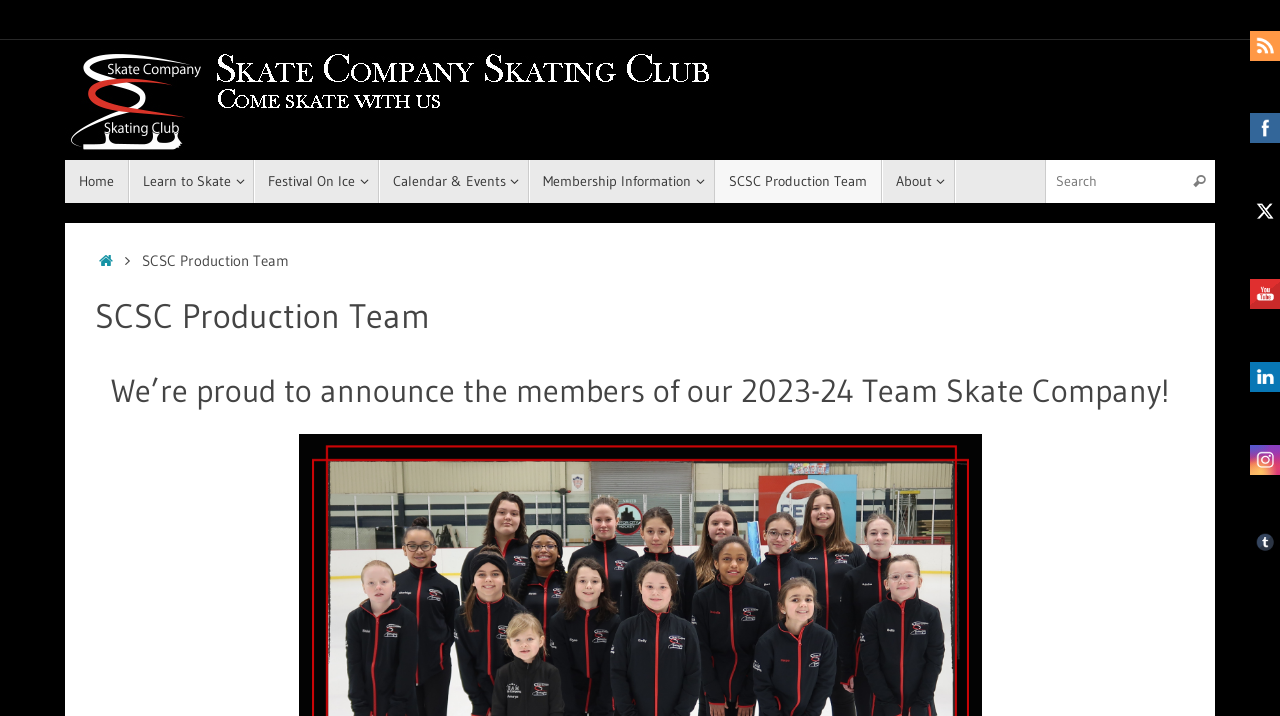Please determine the bounding box coordinates of the clickable area required to carry out the following instruction: "search for something". The coordinates must be four float numbers between 0 and 1, represented as [left, top, right, bottom].

[0.816, 0.223, 0.949, 0.284]